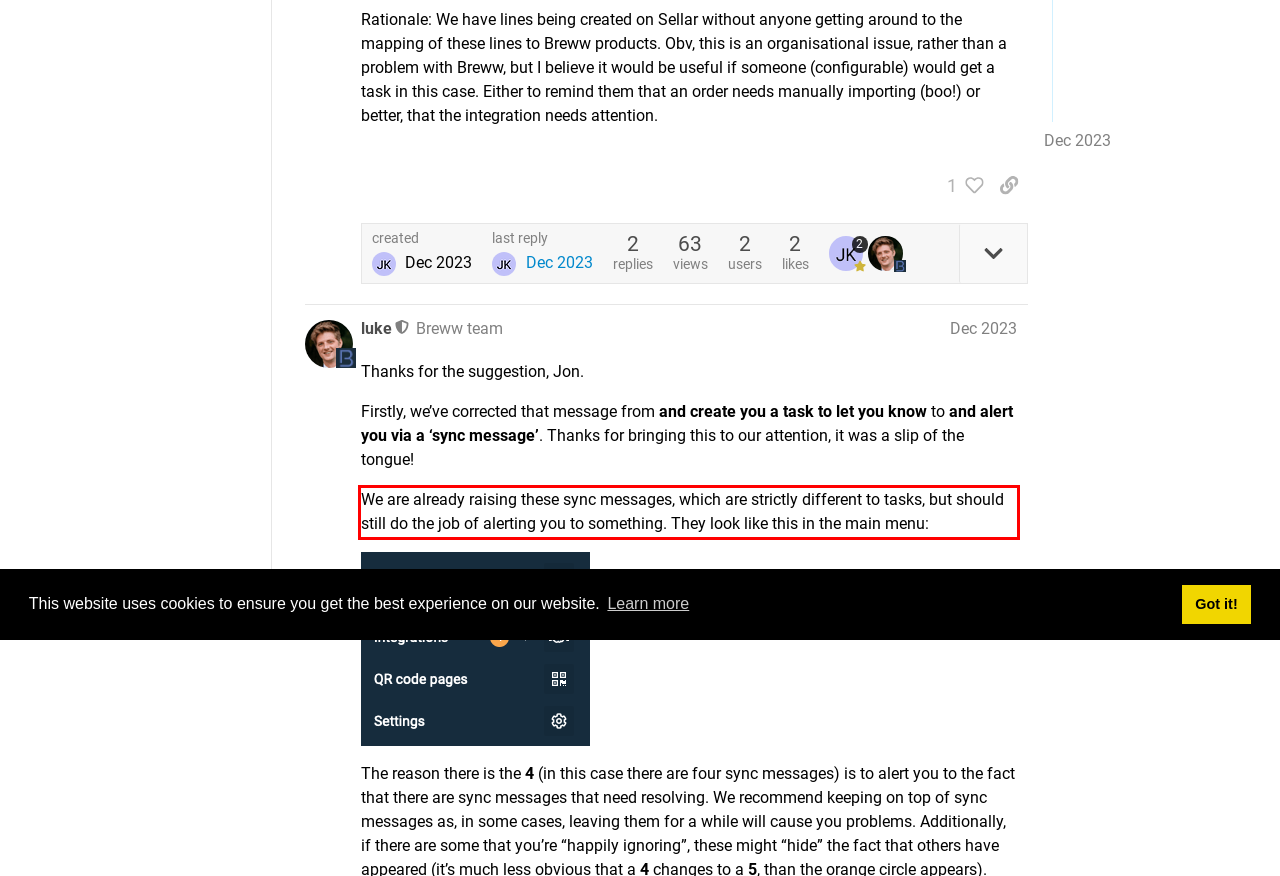Perform OCR on the text inside the red-bordered box in the provided screenshot and output the content.

We are already raising these sync messages, which are strictly different to tasks, but should still do the job of alerting you to something. They look like this in the main menu: